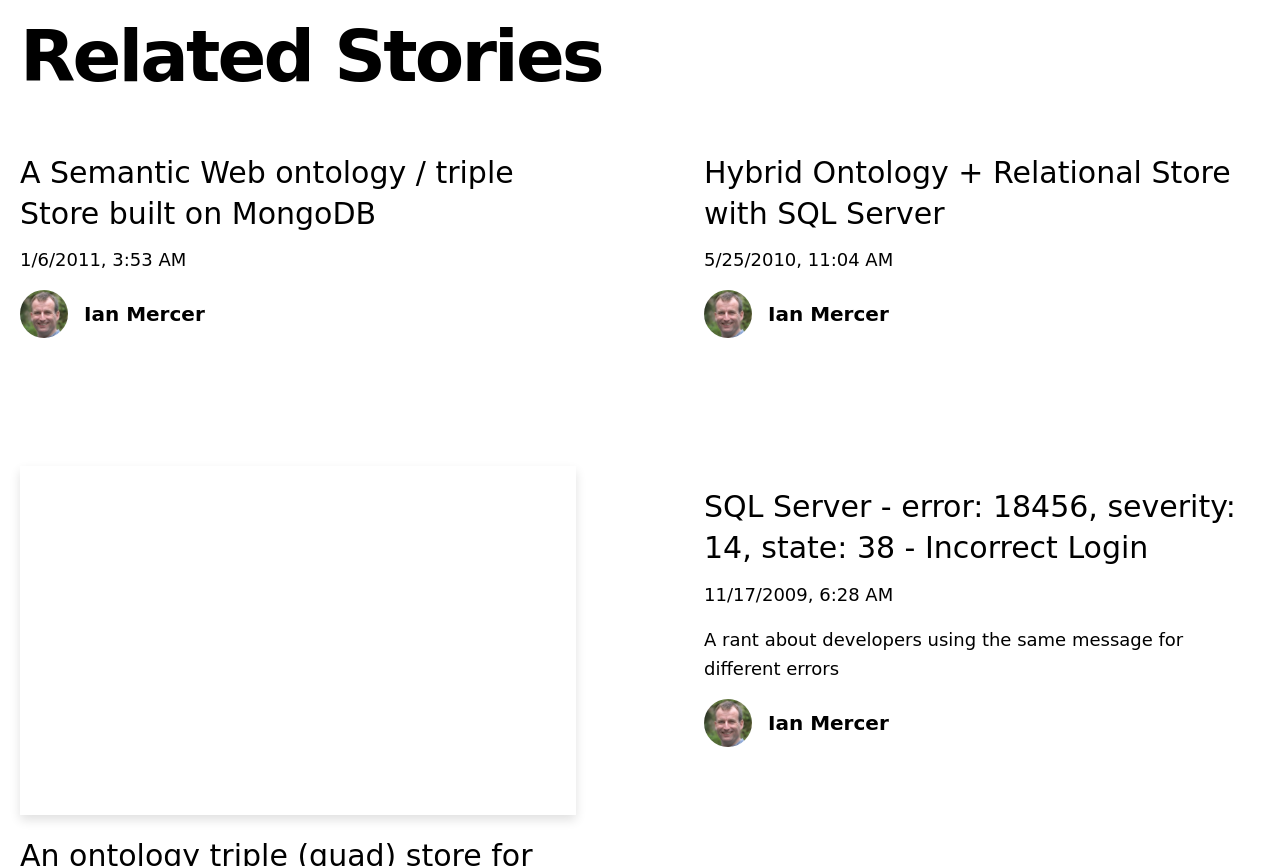How many related stories are on the page?
Based on the image, give a one-word or short phrase answer.

4